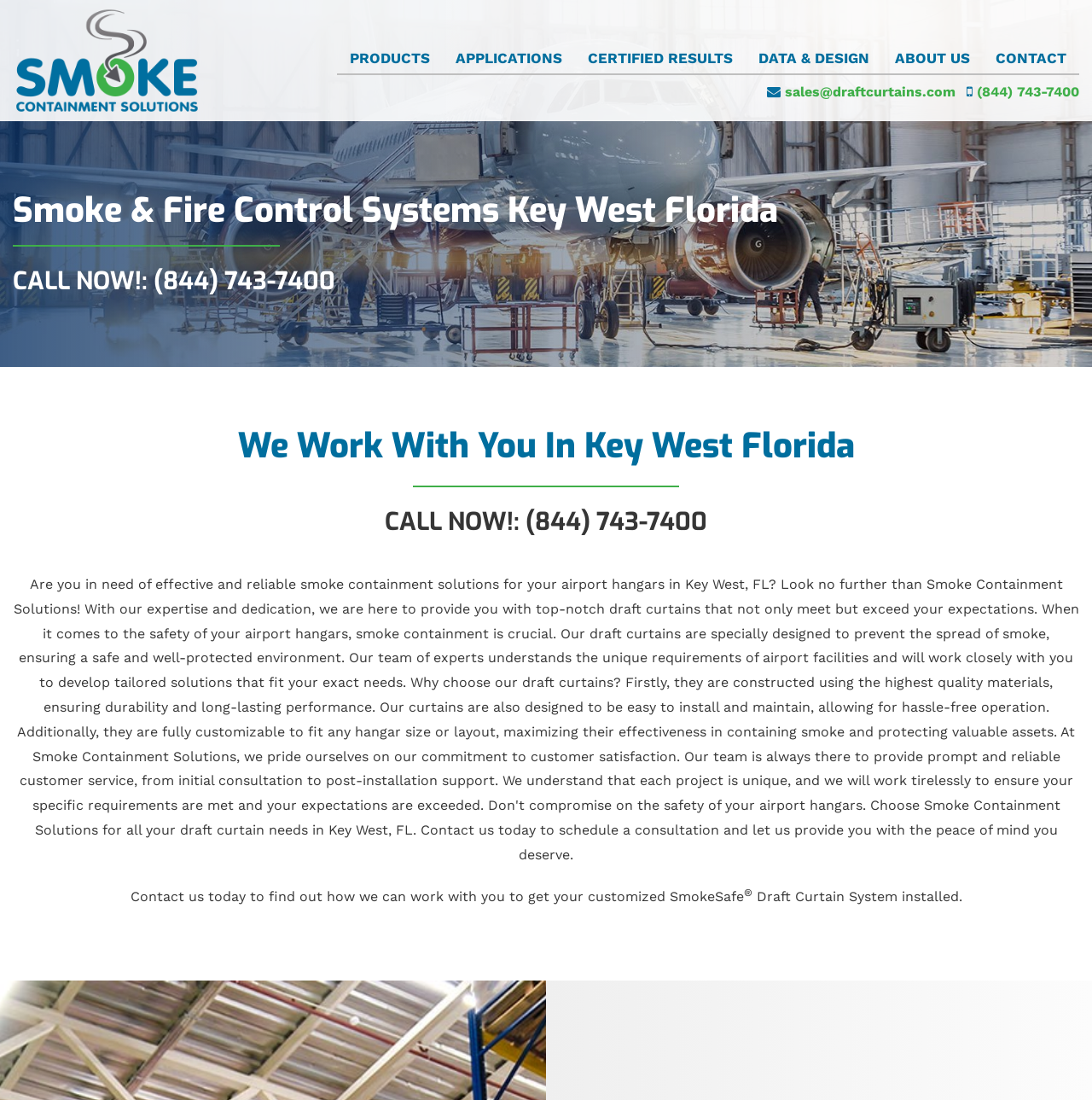What is the name of the customized system being promoted?
Answer the question with a single word or phrase by looking at the picture.

SmokeSafe